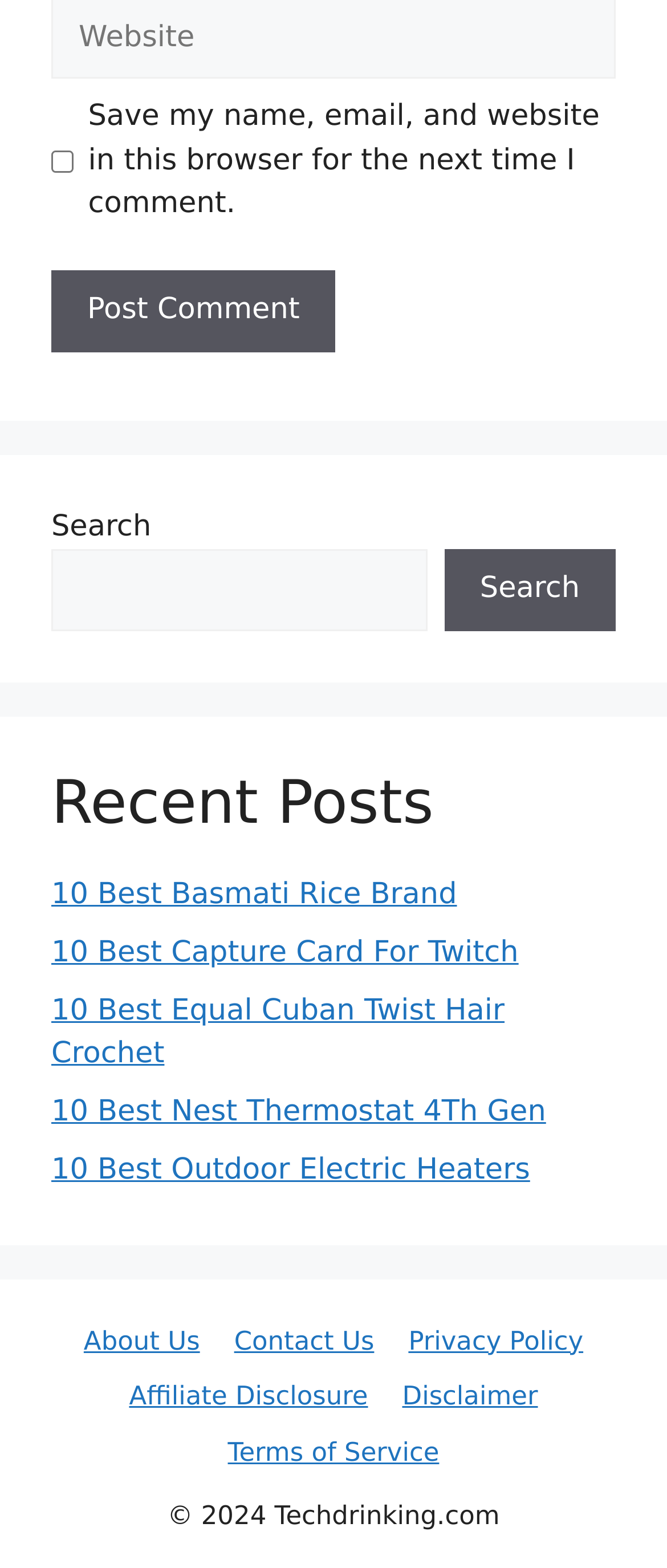Locate the bounding box coordinates of the element that should be clicked to fulfill the instruction: "Search for something".

[0.077, 0.35, 0.64, 0.402]